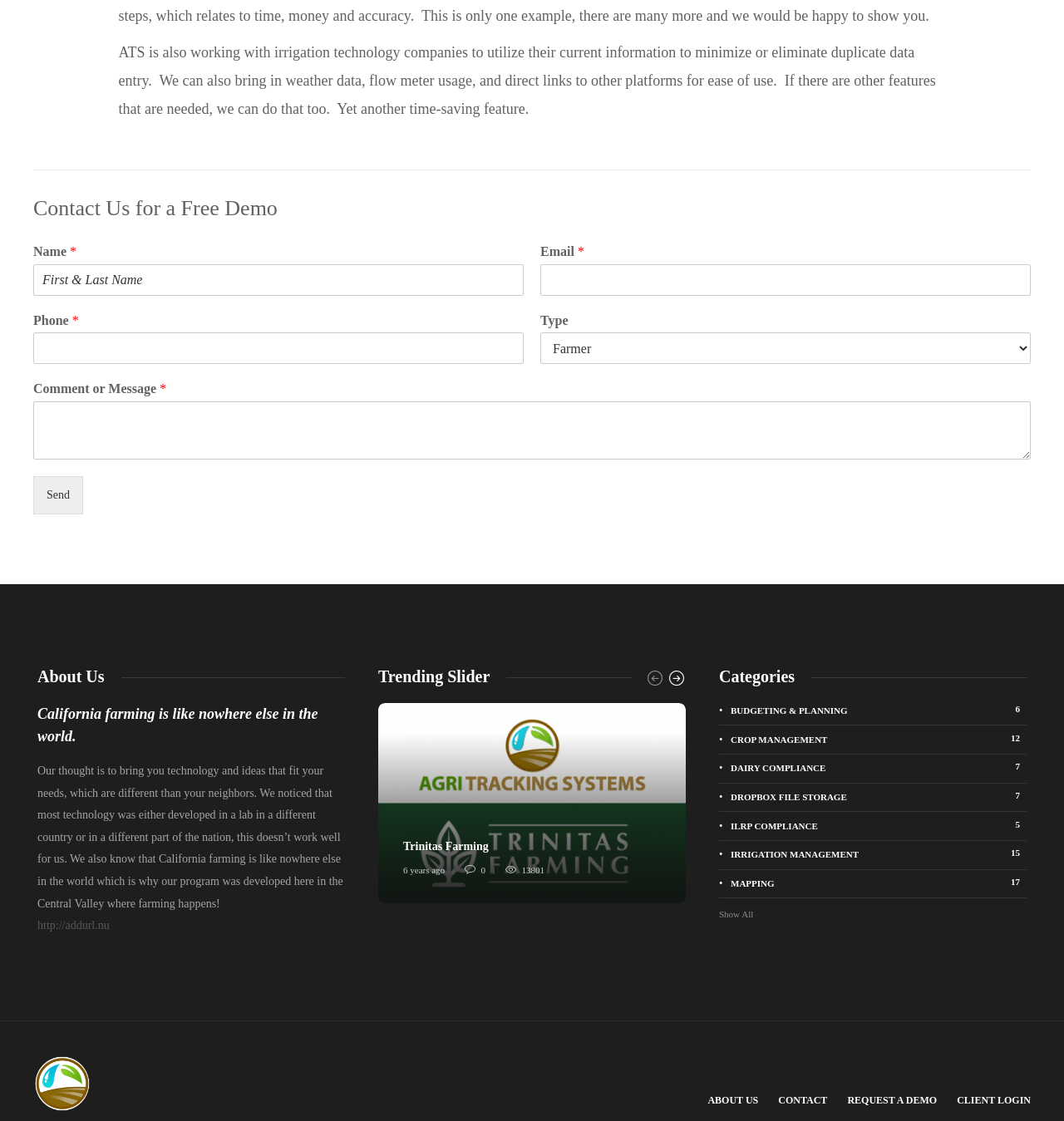Pinpoint the bounding box coordinates of the area that must be clicked to complete this instruction: "Enter your name in the input field".

[0.031, 0.235, 0.492, 0.264]